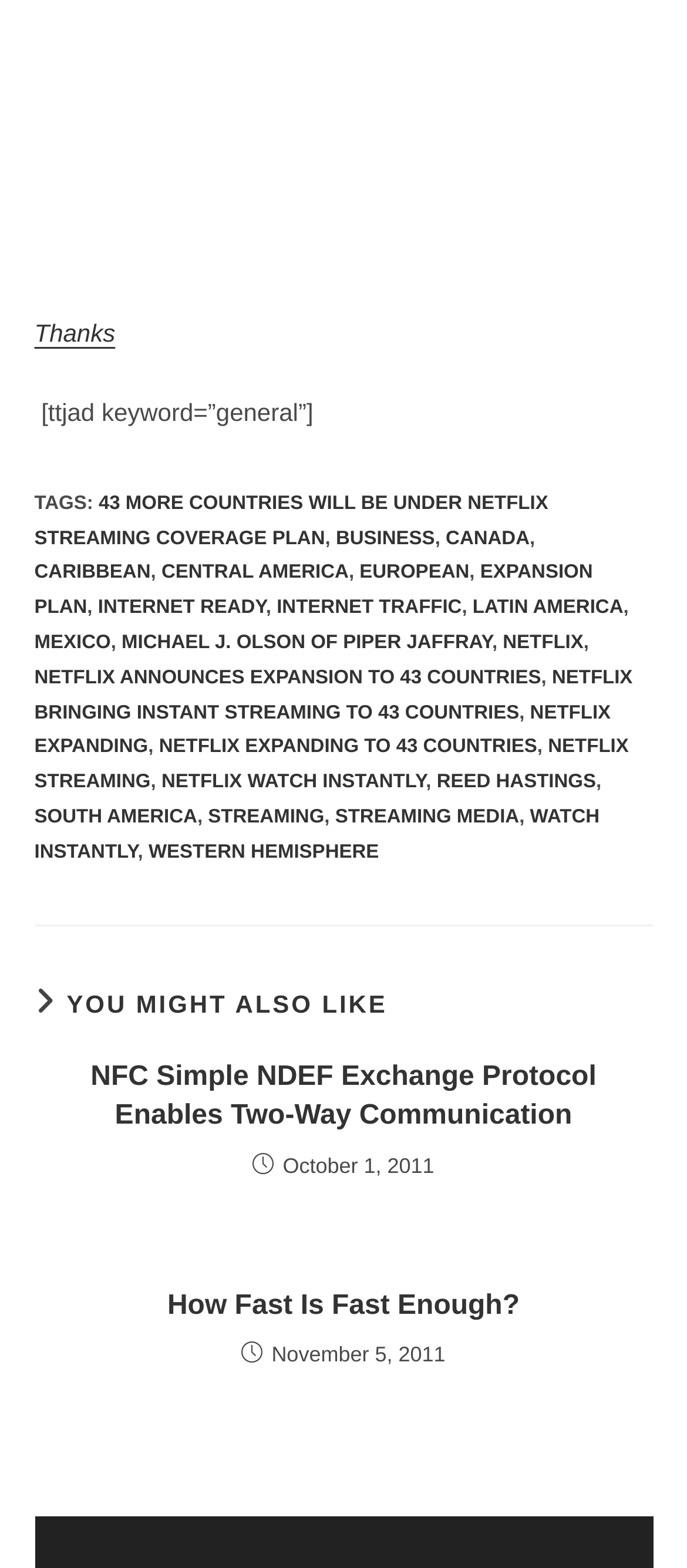Find the bounding box coordinates for the HTML element specified by: "Canada".

[0.649, 0.337, 0.771, 0.35]